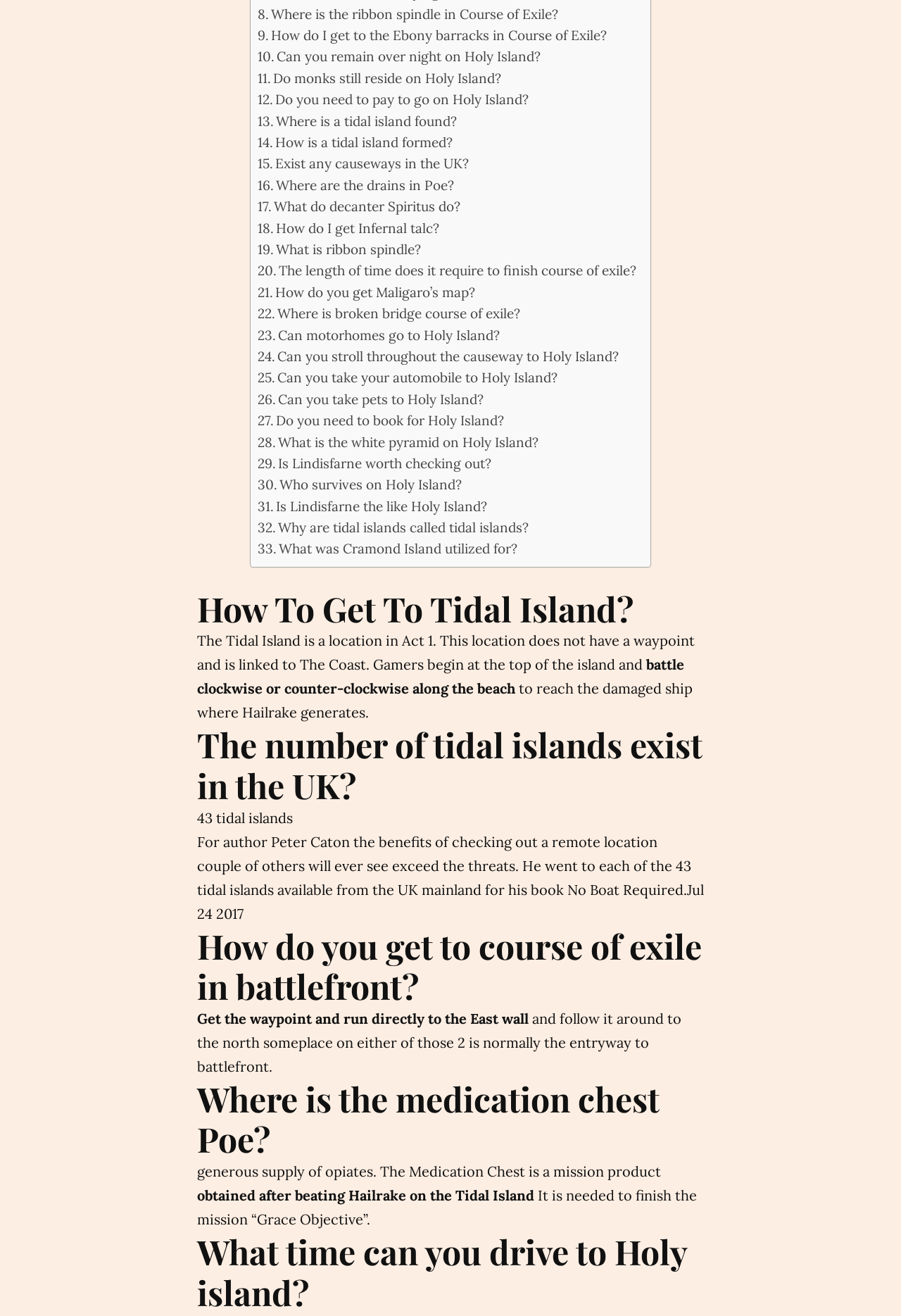Identify the bounding box of the HTML element described here: "Is Lindisfarne worth checking out?". Provide the coordinates as four float numbers between 0 and 1: [left, top, right, bottom].

[0.286, 0.344, 0.546, 0.36]